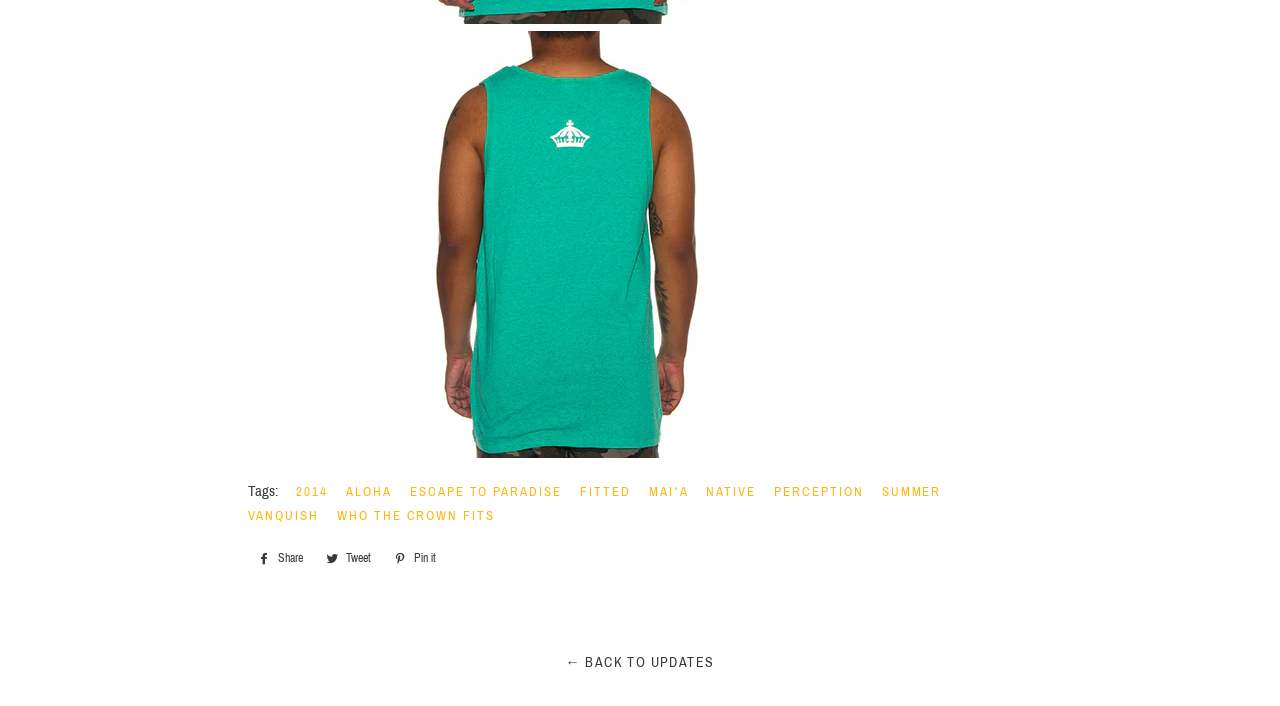Locate the bounding box coordinates of the UI element described by: "Pin it Pin on Pinterest". Provide the coordinates as four float numbers between 0 and 1, formatted as [left, top, right, bottom].

[0.3, 0.775, 0.349, 0.806]